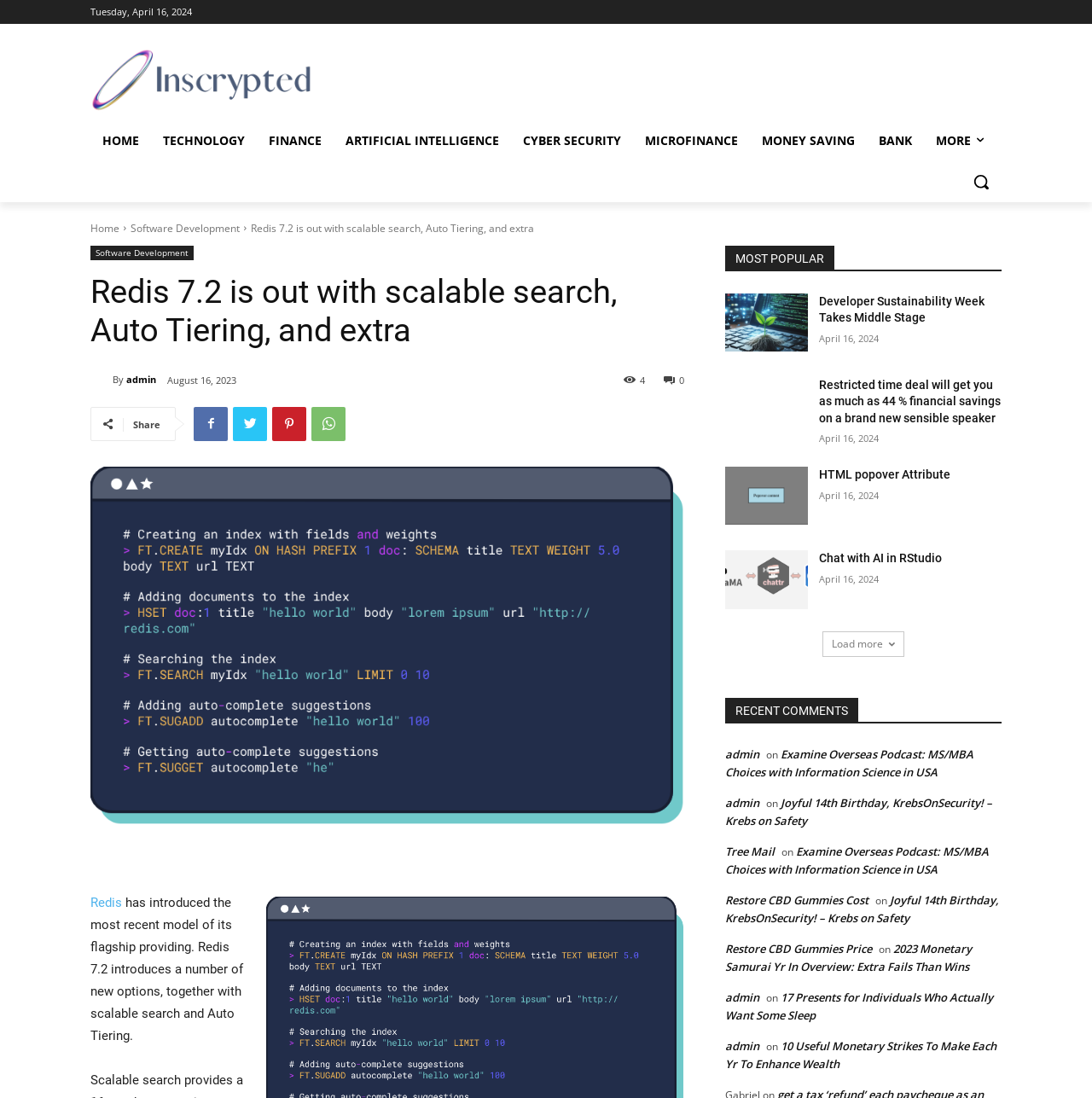Determine the bounding box coordinates of the area to click in order to meet this instruction: "Search for something".

[0.88, 0.147, 0.917, 0.184]